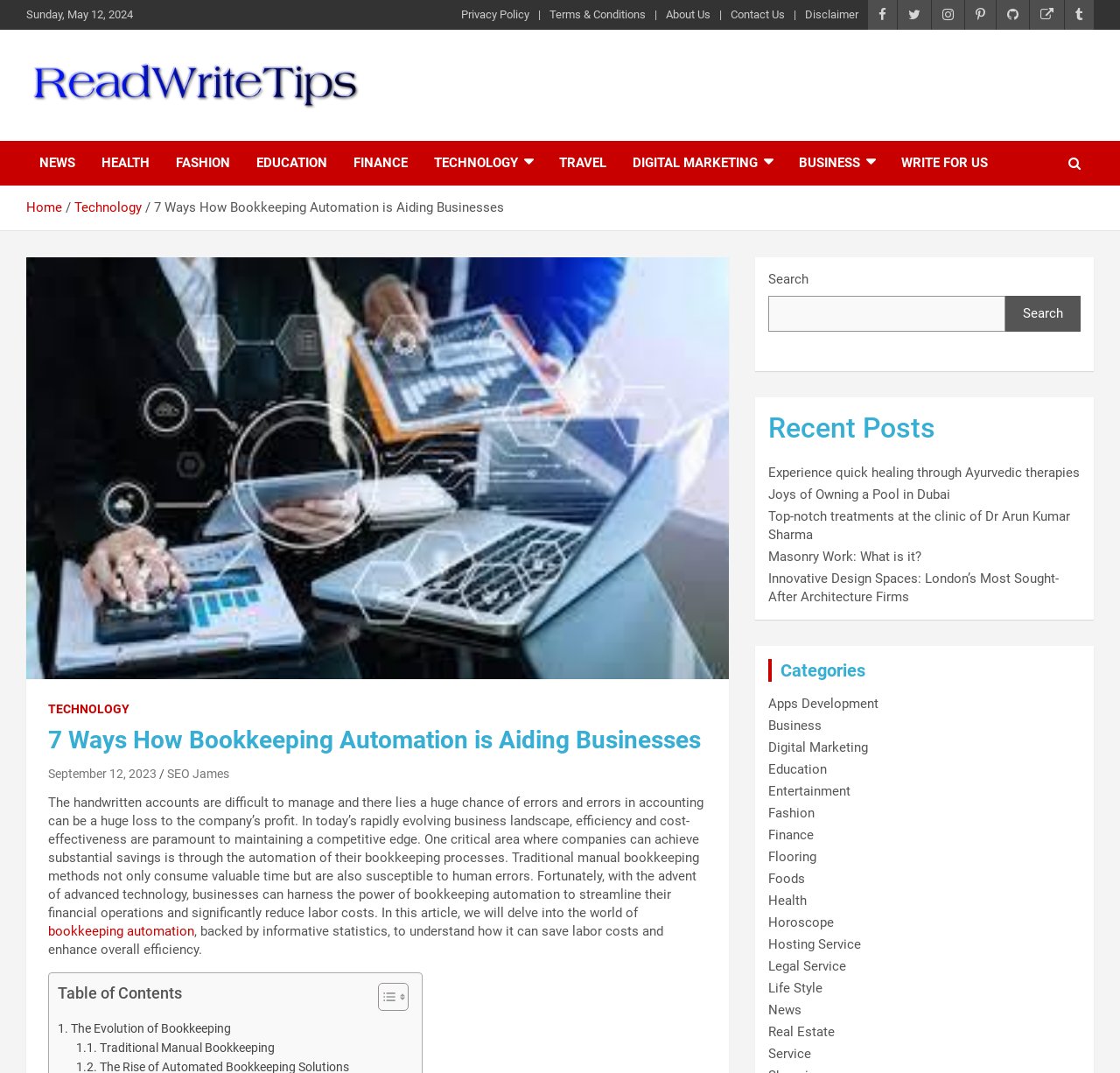Please determine the bounding box coordinates of the element to click in order to execute the following instruction: "Search for a topic". The coordinates should be four float numbers between 0 and 1, specified as [left, top, right, bottom].

[0.686, 0.252, 0.965, 0.309]